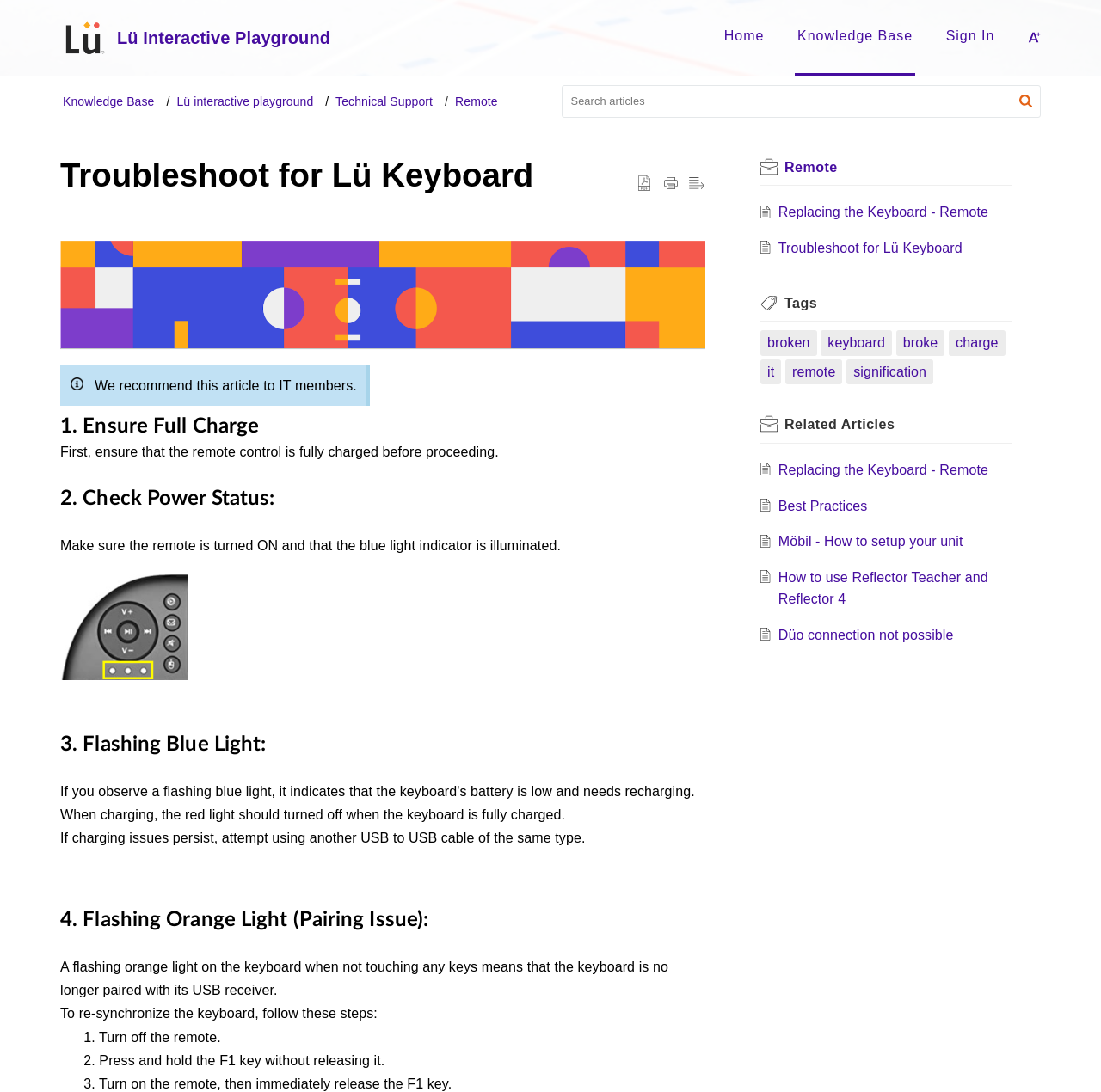Use a single word or phrase to answer this question: 
What does a flashing orange light on the keyboard indicate?

Pairing issue